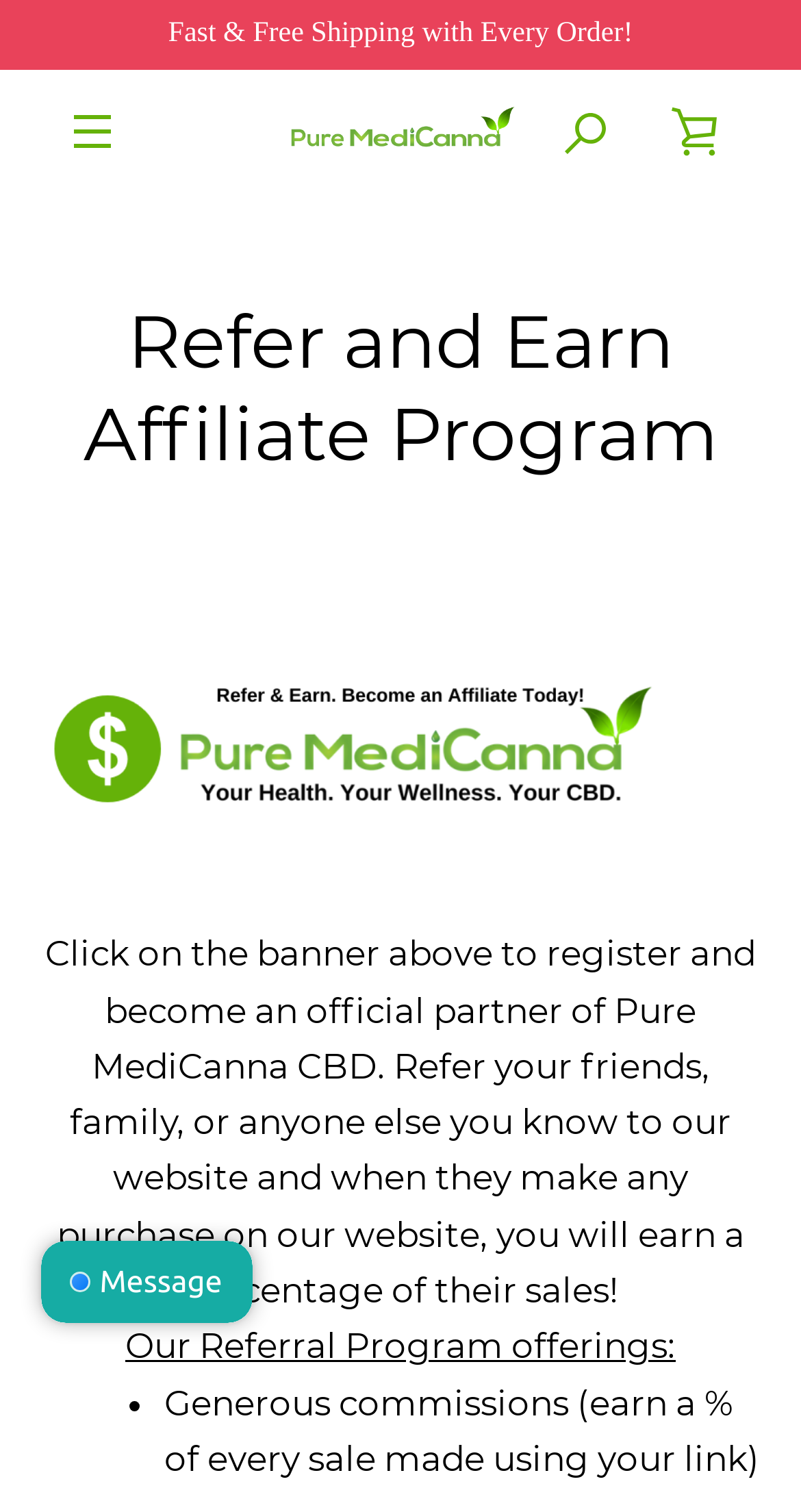Respond to the following query with just one word or a short phrase: 
What is the feature of the referral program?

Generous commissions